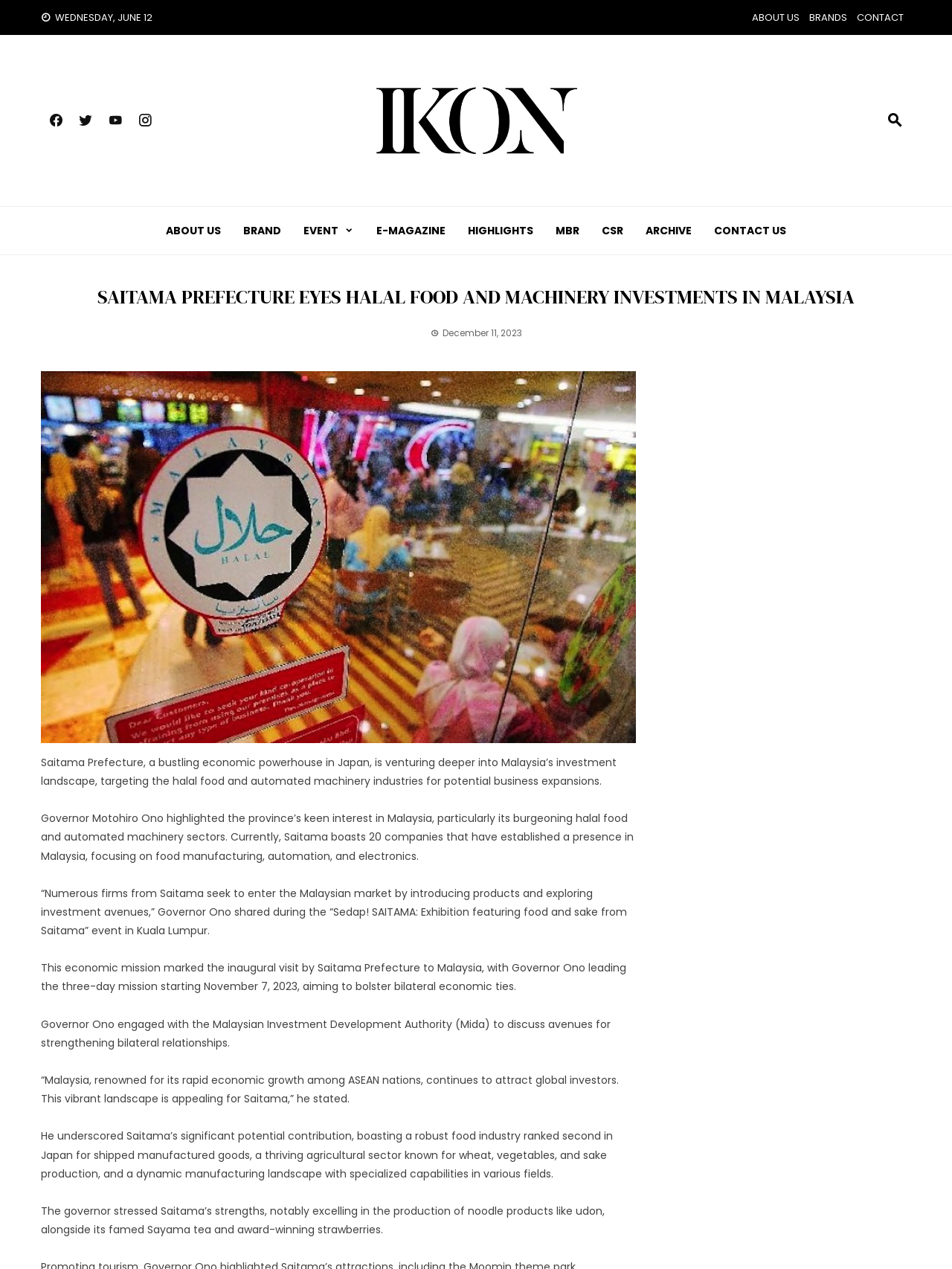Give an extensive and precise description of the webpage.

The webpage is about Saitama Prefecture's investment interests in Malaysia, specifically in the halal food and automated machinery industries. At the top, there is a date "WEDNESDAY, JUNE 12" and a row of links, including "ABOUT US", "BRANDS", and "CONTACT". Below this, there are four social media links represented by icons.

The main content of the webpage is divided into two sections. On the left, there is a large figure, likely an image, that takes up most of the vertical space. On the right, there is a series of paragraphs describing Saitama Prefecture's economic mission to Malaysia, led by Governor Motohiro Ono. The text explains the province's interest in Malaysia's halal food and automated machinery sectors, and highlights the potential for bilateral economic ties.

Above the main content, there is a heading that reads "SAITAMA PREFECTURE EYES HALAL FOOD AND MACHINERY INVESTMENTS IN MALAYSIA". Below the heading, there is a time stamp "December 11, 2023". There are also several links to other sections of the website, including "ABOUT US", "BRAND", "EVENT", "E-MAGAZINE", and others.

The webpage has a total of 9 paragraphs of text, which provide detailed information about Saitama Prefecture's economic mission to Malaysia, including quotes from Governor Ono and descriptions of the province's strengths in the food and manufacturing industries.